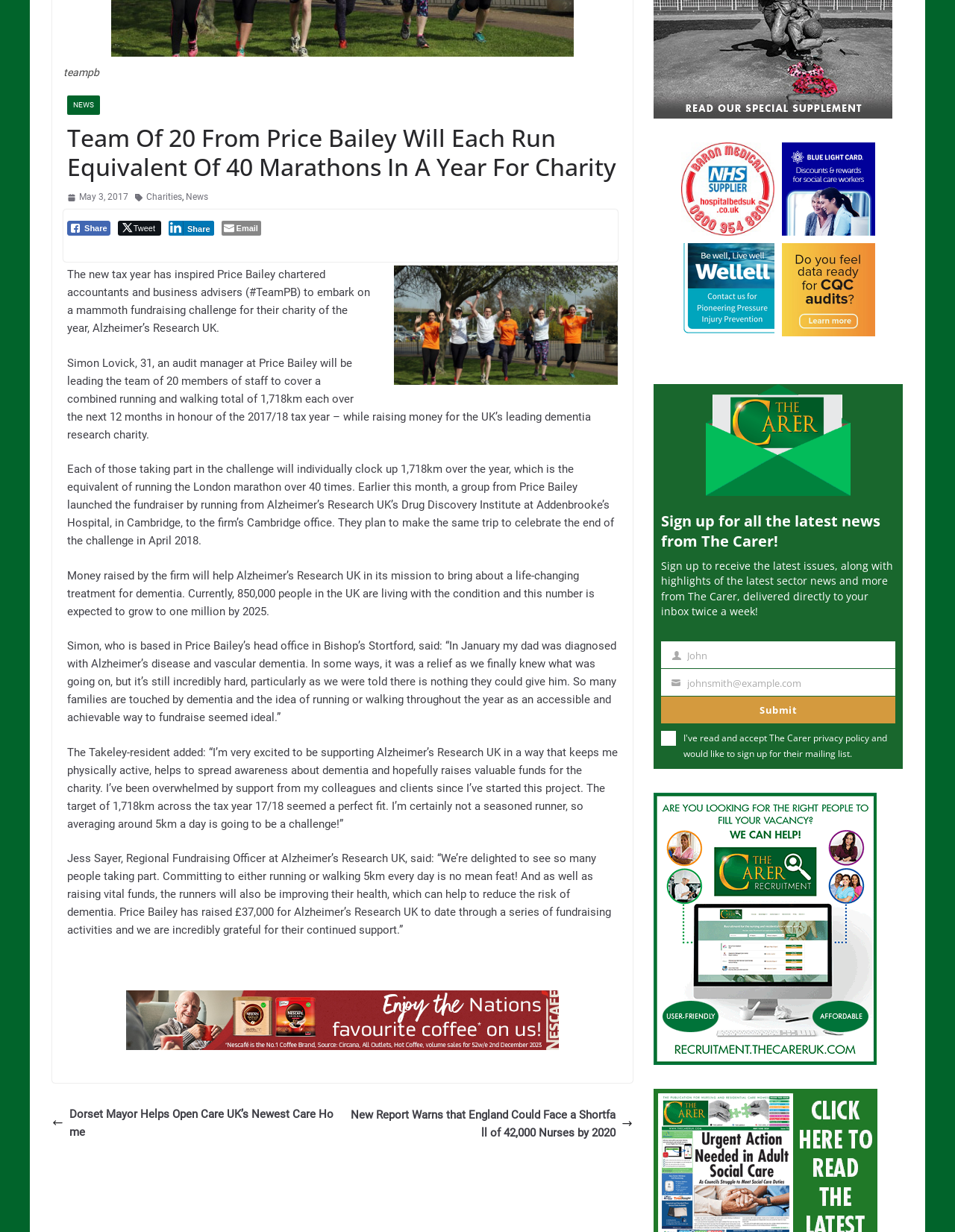Using the element description provided, determine the bounding box coordinates in the format (top-left x, top-left y, bottom-right x, bottom-right y). Ensure that all values are floating point numbers between 0 and 1. Element description: privacy policy

[0.852, 0.594, 0.91, 0.604]